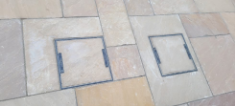Produce a meticulous caption for the image.

This image showcases a close-up view of a beautifully crafted Raj sandstone patio, a key feature of a garden renovation in Paulton. The patio is characterized by its elegant stonework, where two square access panels are neatly integrated into the design. These panels, framed with black metal, serve a practical purpose, allowing for easy access to utilities beneath the surface while maintaining the aesthetic integrity of the space. The varying shades of the sandstone create a warm, inviting atmosphere, contributing to the overall charm of the garden's multi-functional tiers, which are designed for both beauty and functionality. This renovation exemplifies a harmonious blend of style and practicality, highlighting the expertise of the landscaping team.